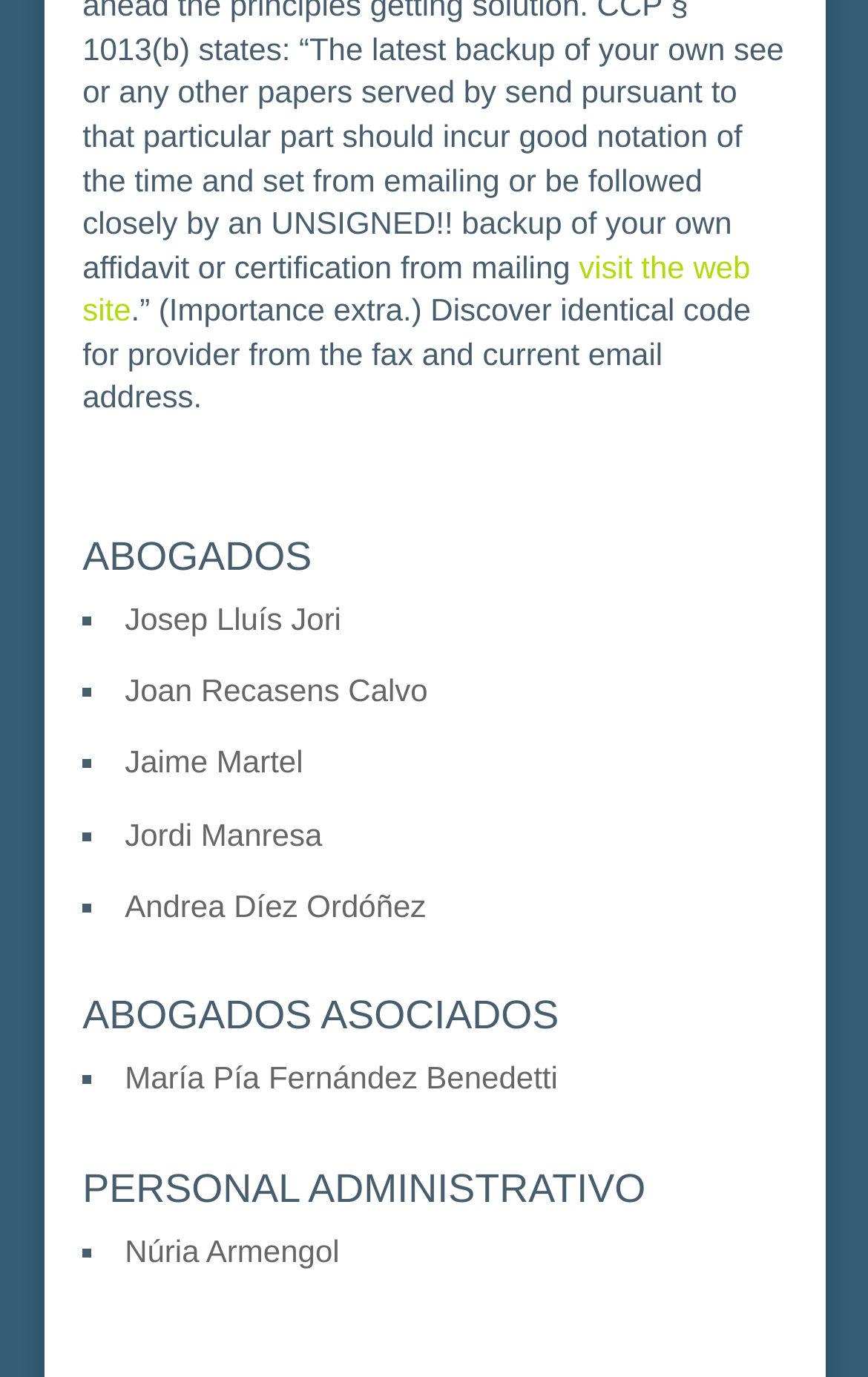Please determine the bounding box coordinates for the element that should be clicked to follow these instructions: "view Josep Lluís Jori's profile".

[0.144, 0.437, 0.393, 0.462]